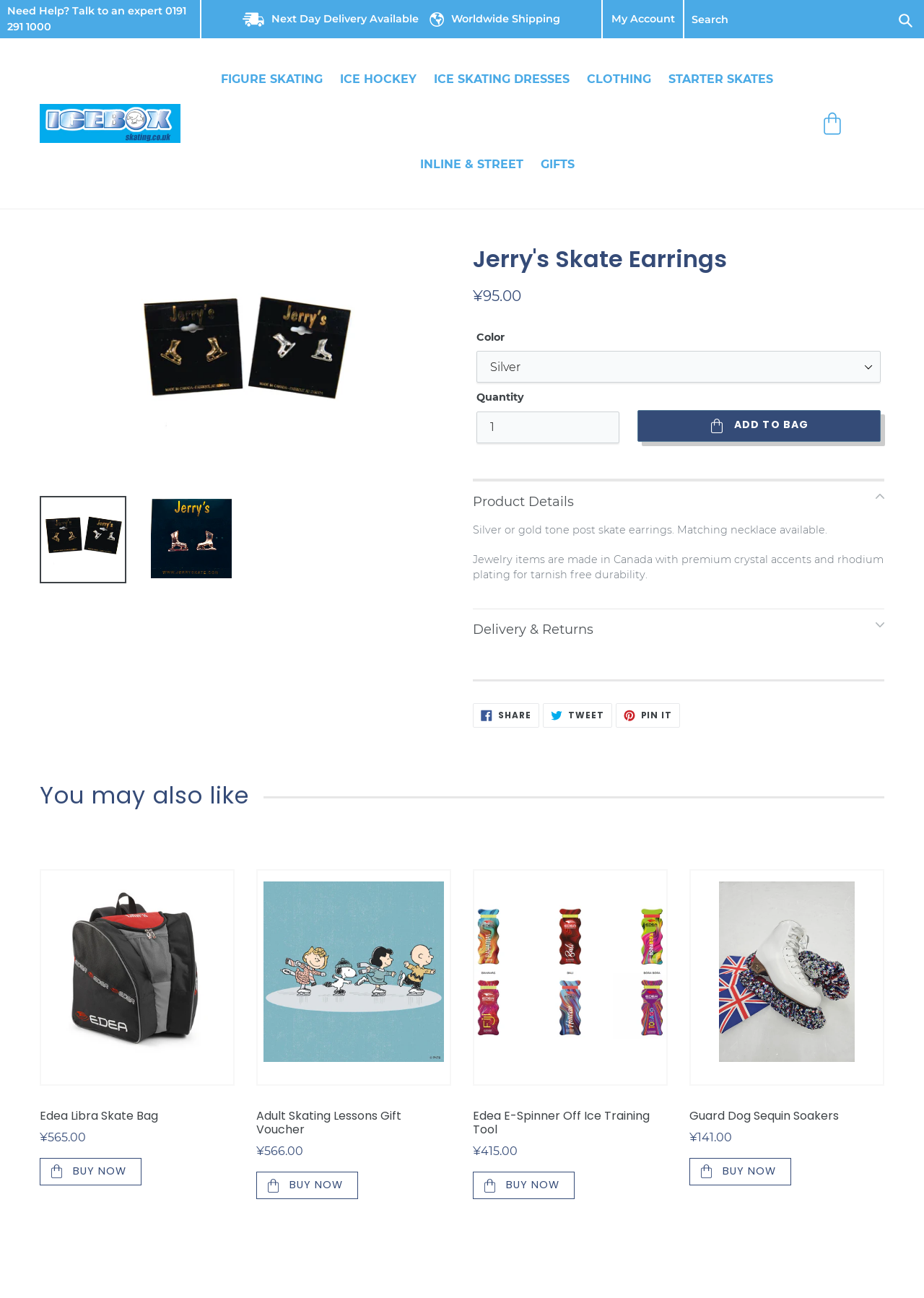Please find the bounding box coordinates of the element that needs to be clicked to perform the following instruction: "Share on Facebook". The bounding box coordinates should be four float numbers between 0 and 1, represented as [left, top, right, bottom].

[0.512, 0.542, 0.583, 0.561]